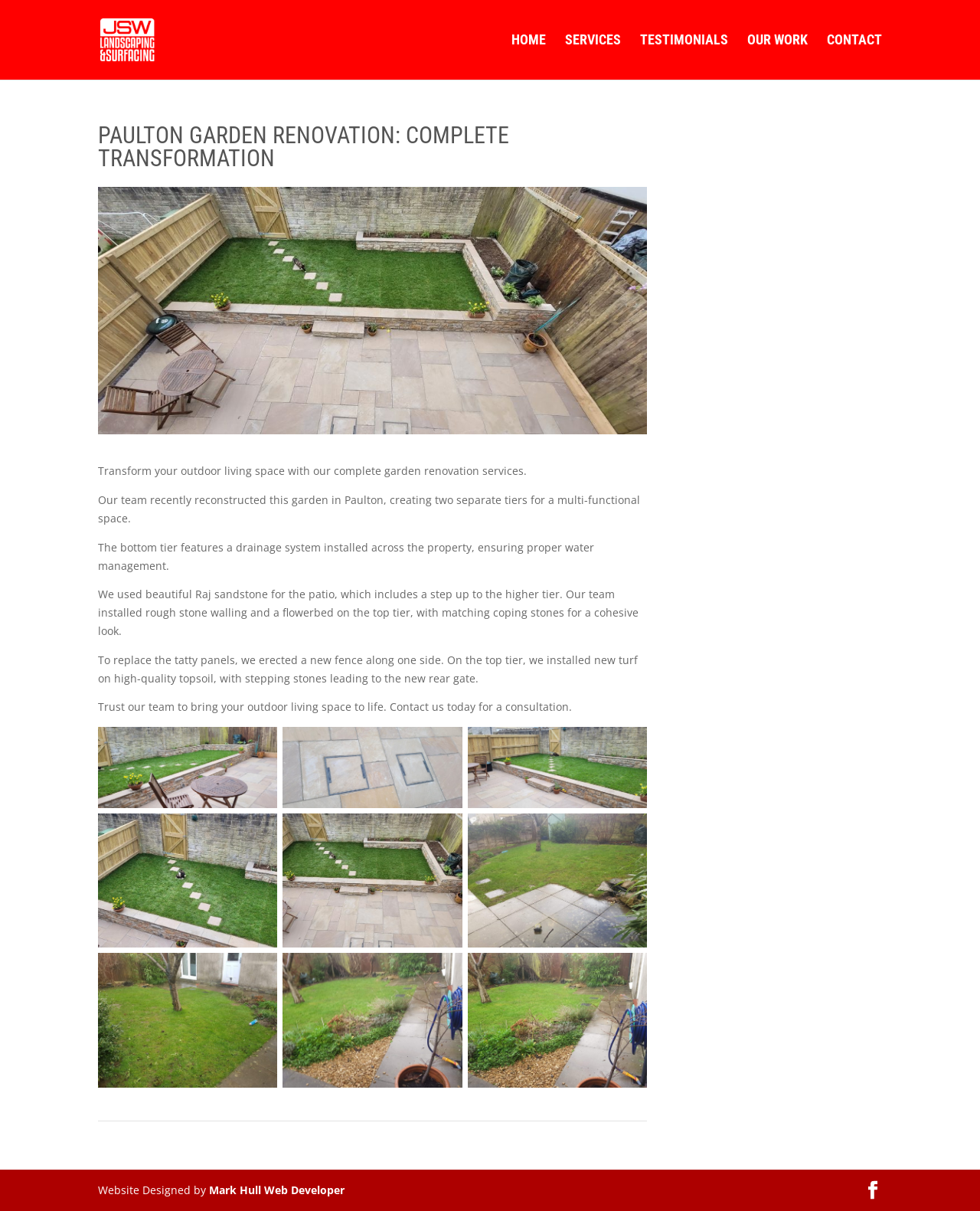Highlight the bounding box coordinates of the region I should click on to meet the following instruction: "Contact the team".

[0.844, 0.028, 0.9, 0.066]